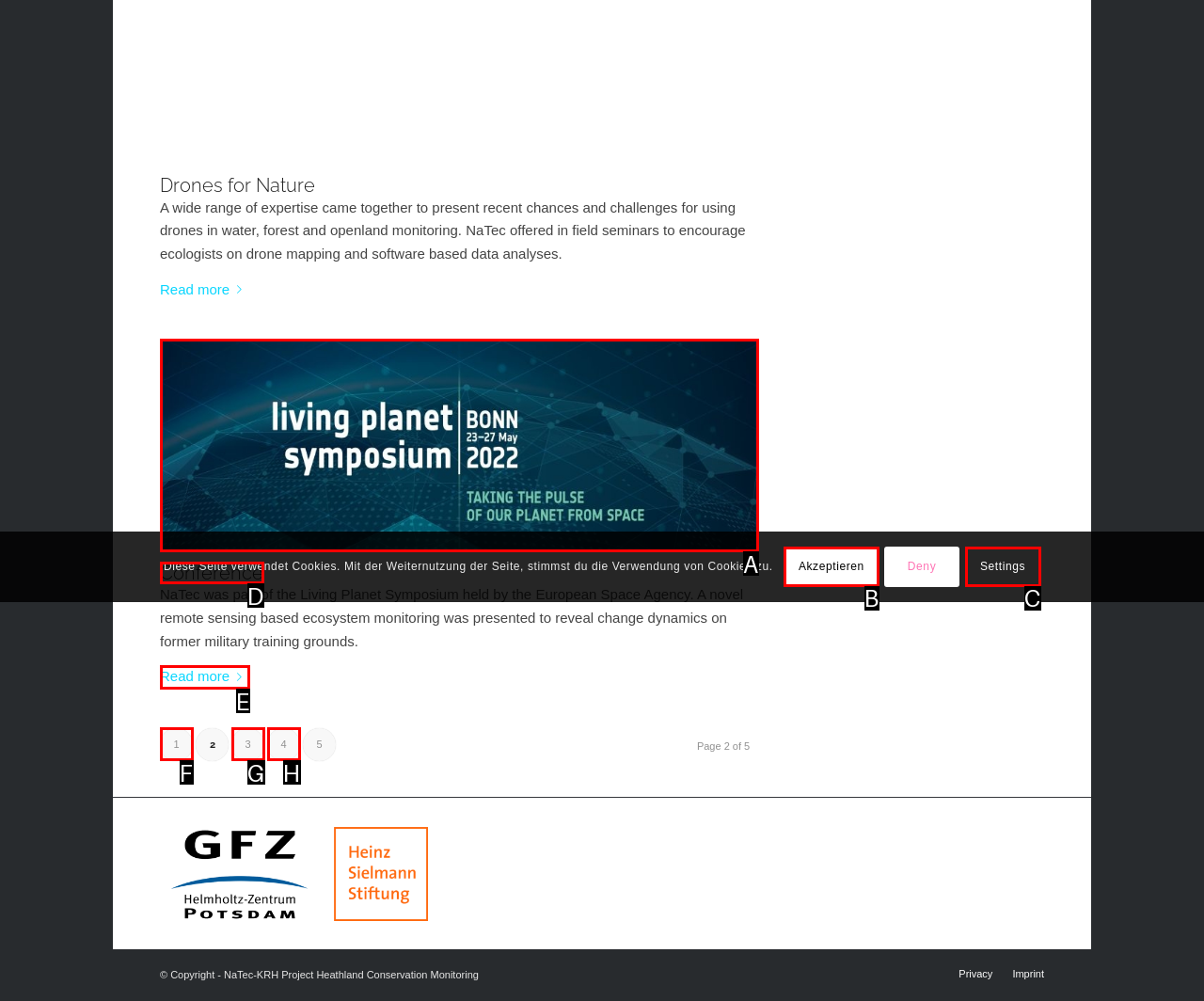Choose the option that matches the following description: Read more
Reply with the letter of the selected option directly.

E